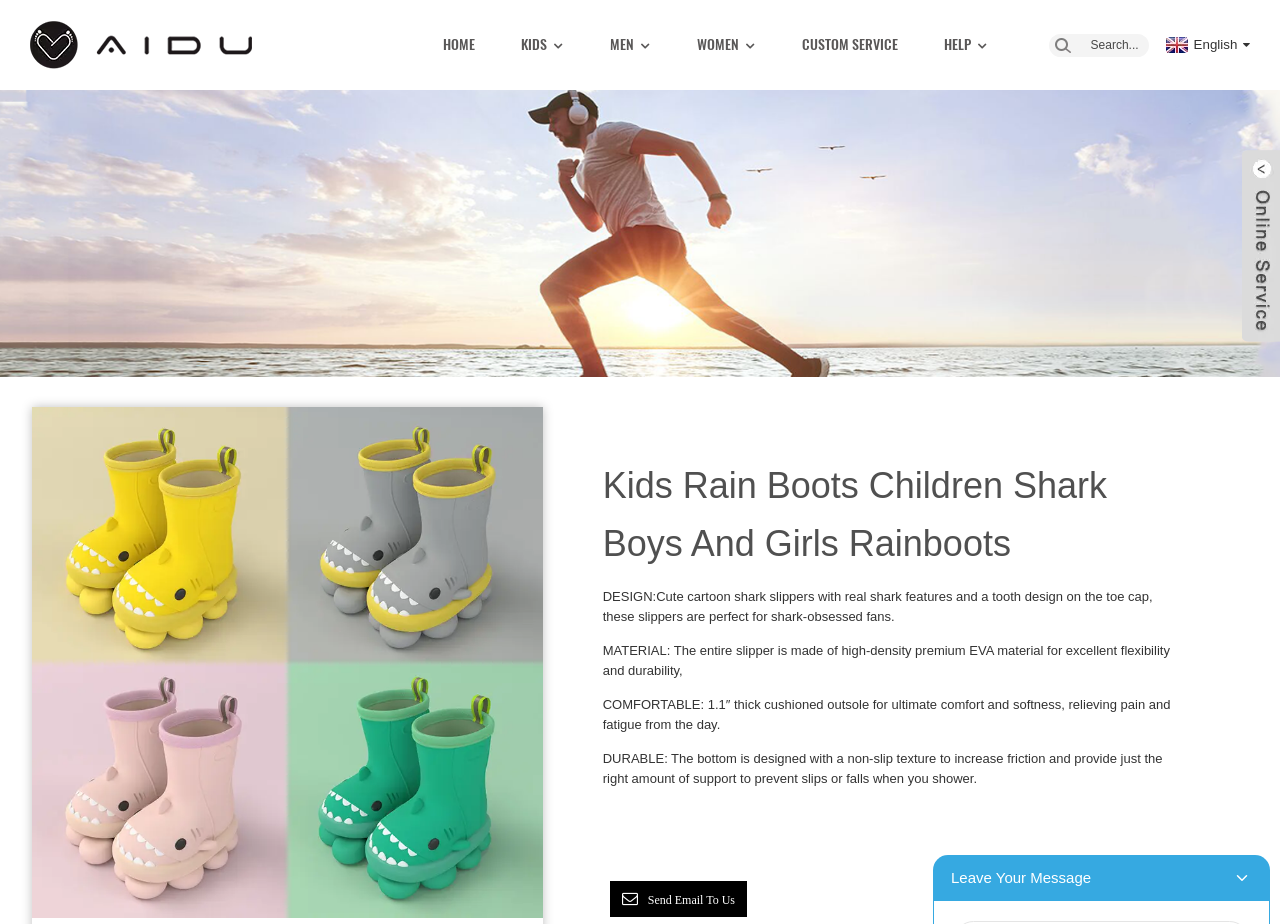Find the bounding box coordinates for the area you need to click to carry out the instruction: "Search for union records". The coordinates should be four float numbers between 0 and 1, indicated as [left, top, right, bottom].

None